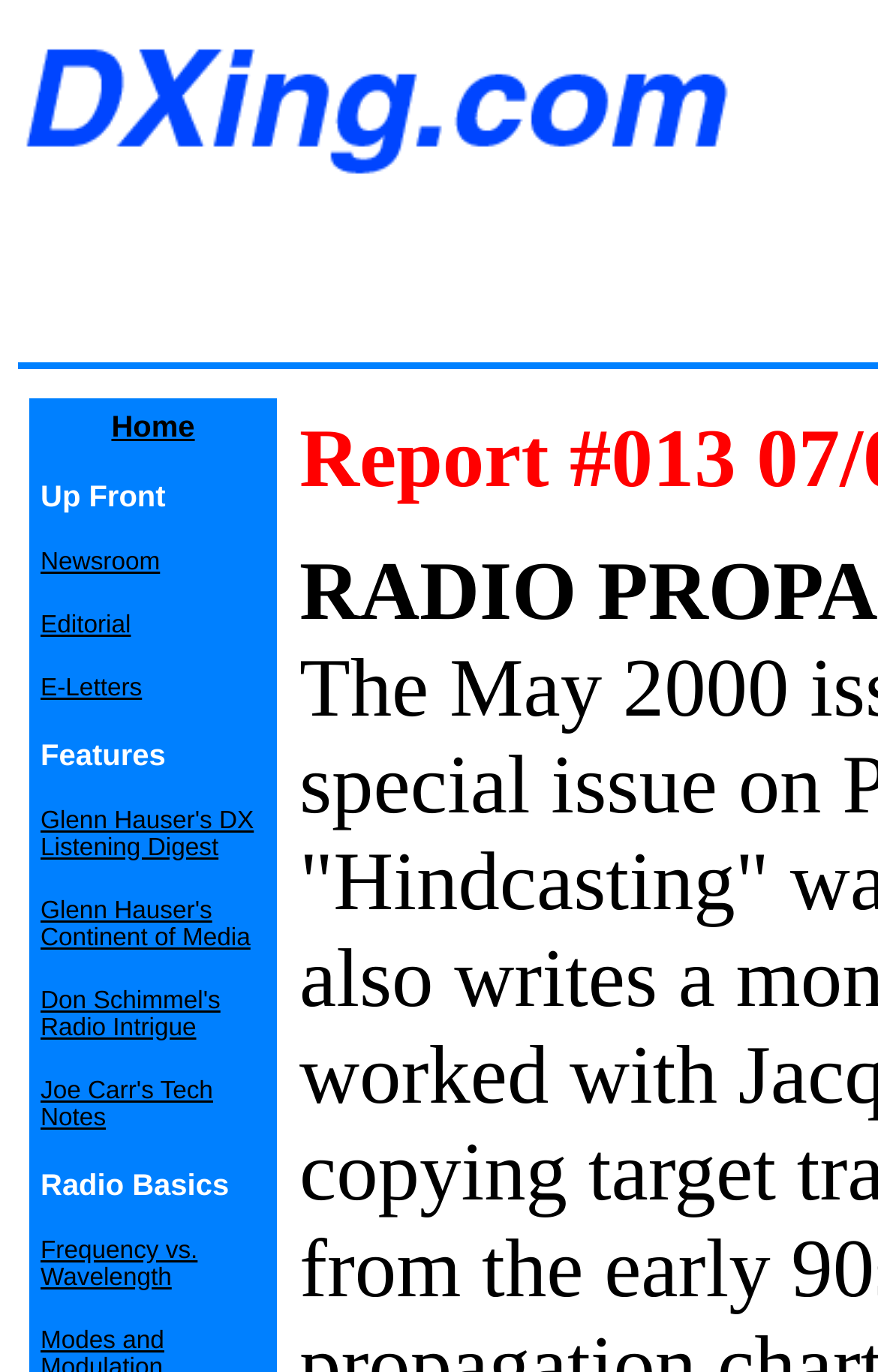Can you find the bounding box coordinates of the area I should click to execute the following instruction: "learn about frequency vs. wavelength"?

[0.046, 0.895, 0.225, 0.943]